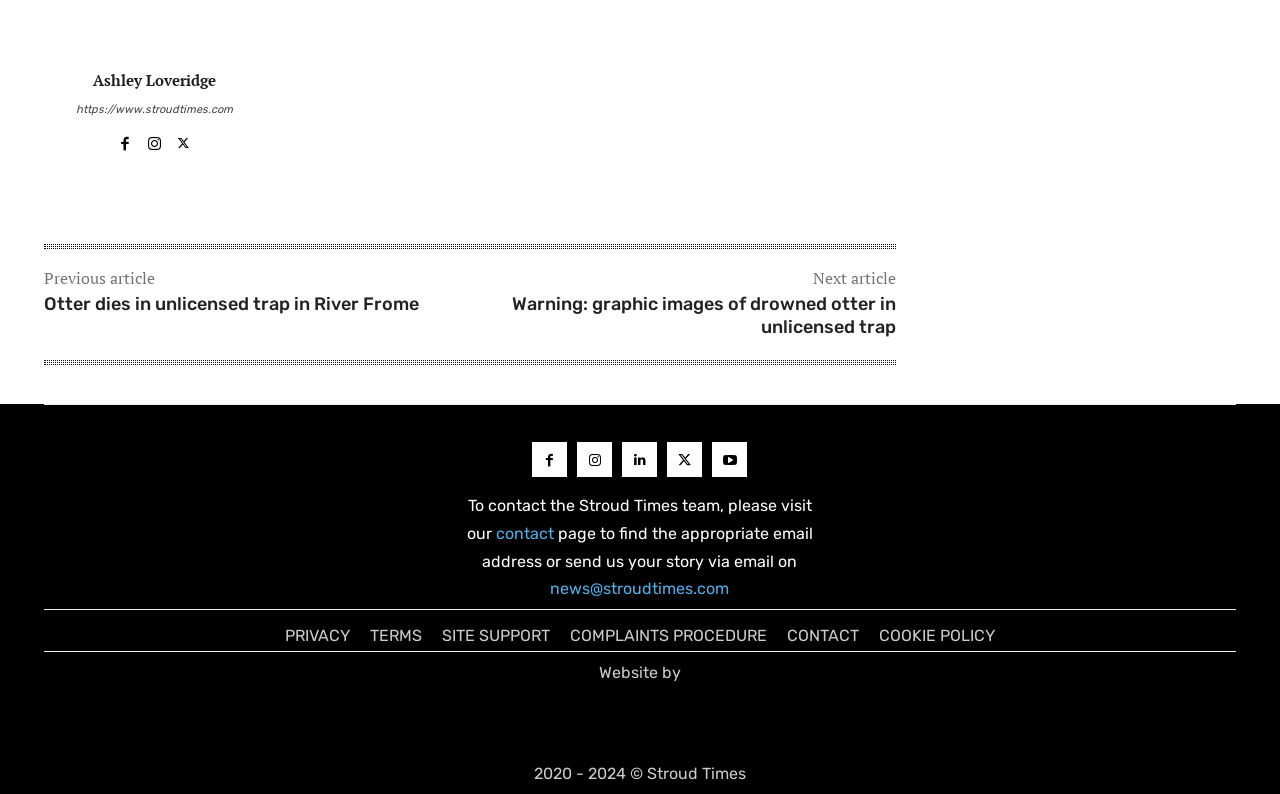Determine the bounding box coordinates of the region I should click to achieve the following instruction: "Visit Ashley Loveridge's page". Ensure the bounding box coordinates are four float numbers between 0 and 1, i.e., [left, top, right, bottom].

[0.051, 0.088, 0.19, 0.115]